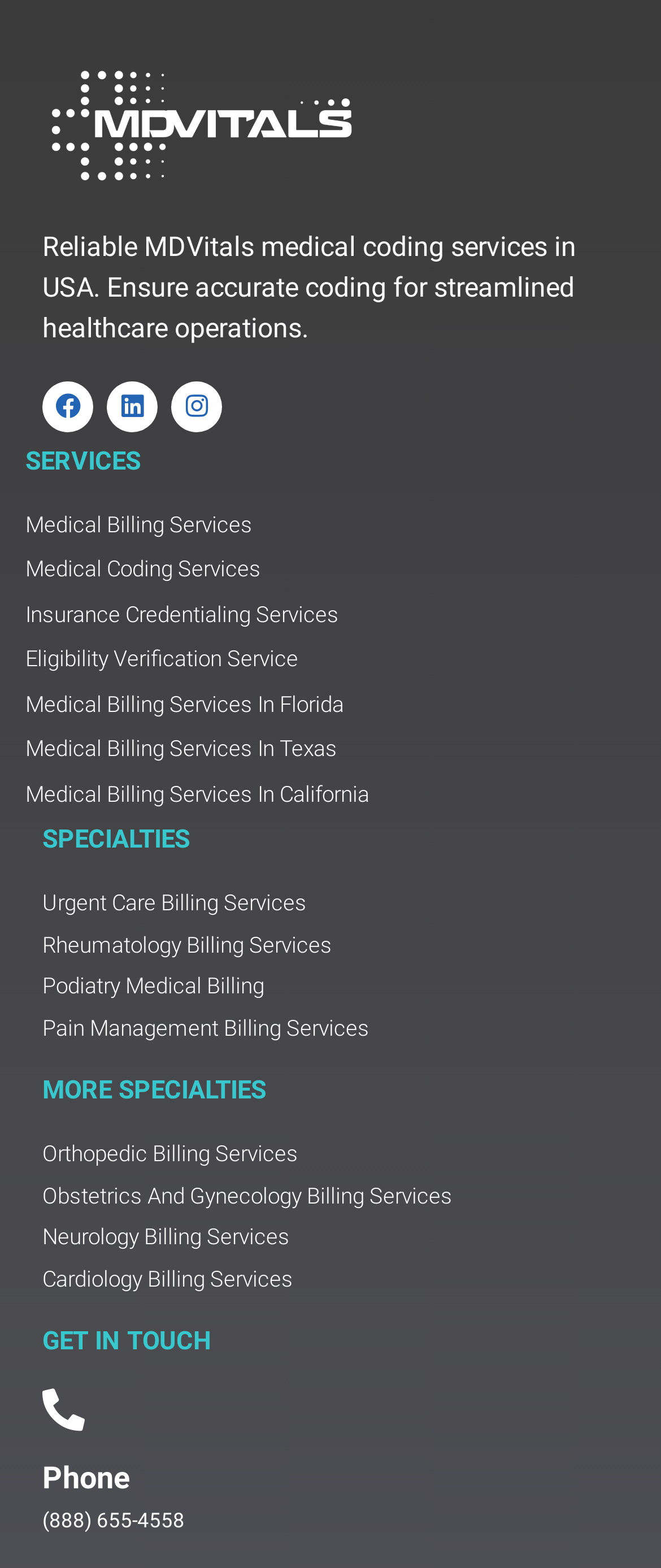Locate the bounding box coordinates of the element that should be clicked to execute the following instruction: "Get in touch via phone".

[0.064, 0.931, 0.197, 0.954]